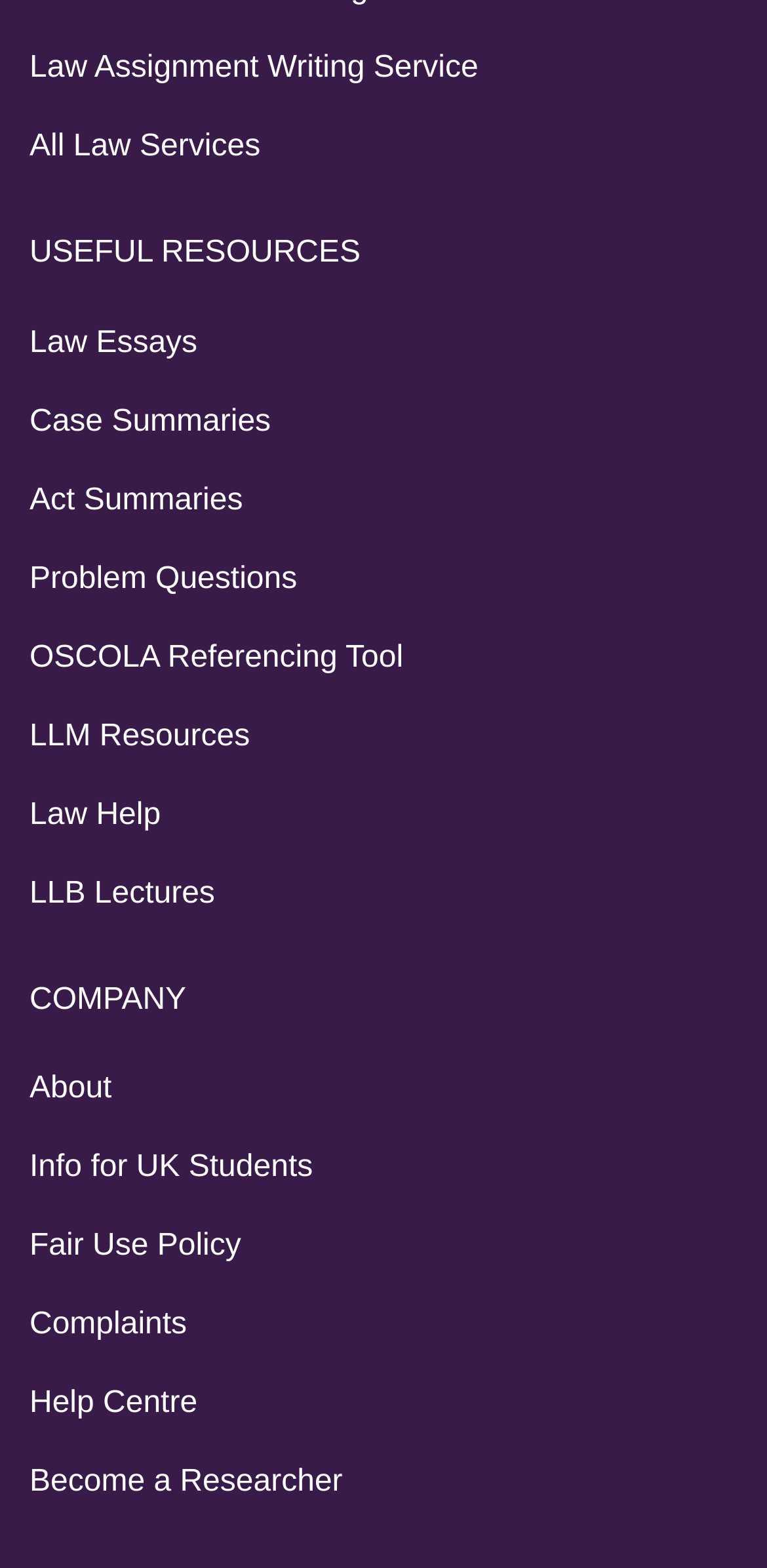Determine the bounding box coordinates of the region that needs to be clicked to achieve the task: "Access law assignment writing service".

[0.038, 0.033, 0.624, 0.054]